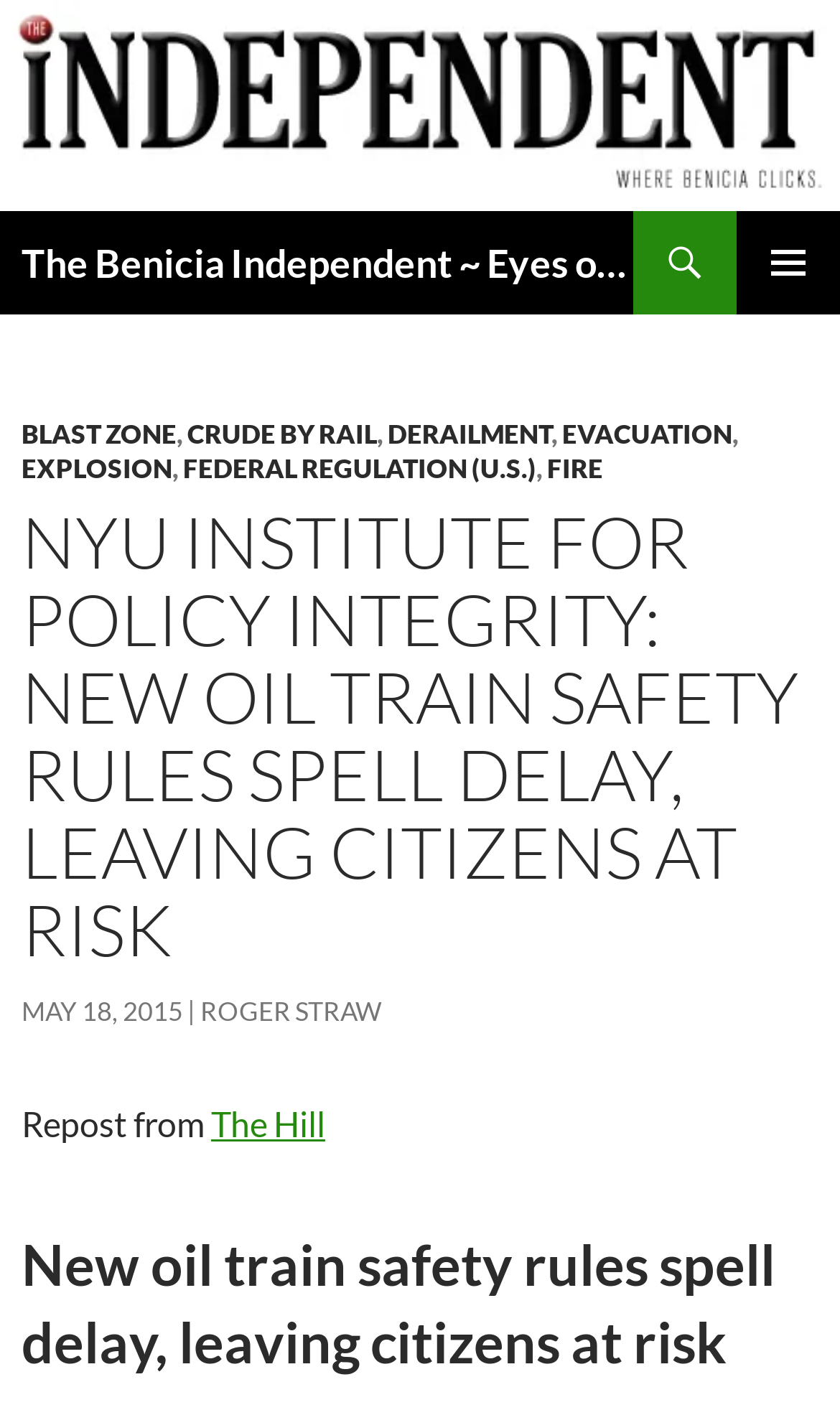Select the bounding box coordinates of the element I need to click to carry out the following instruction: "Click the 'The Benicia Independent ~ Eyes on the Environment / Benicia news & views' link".

[0.0, 0.057, 1.0, 0.086]